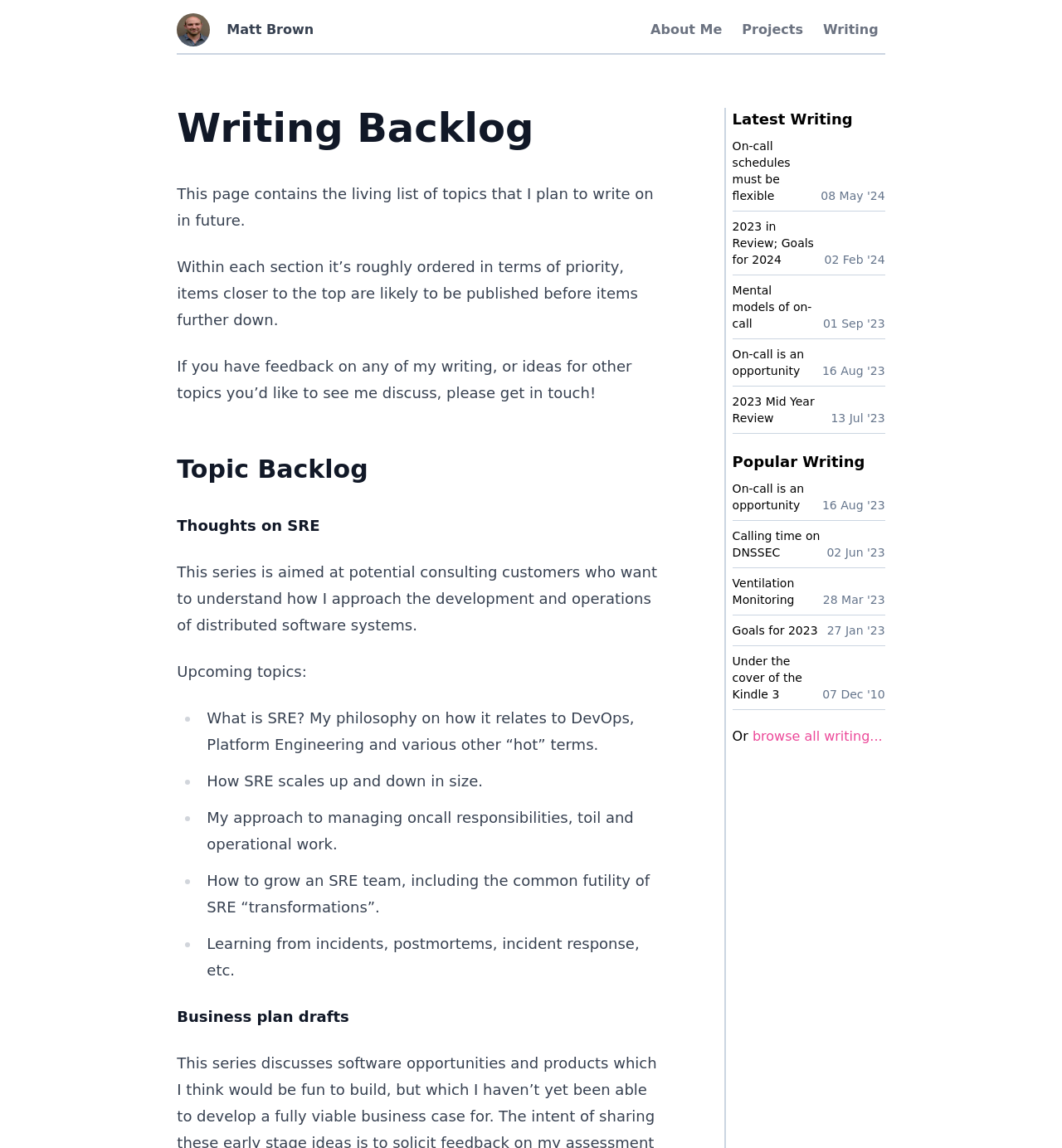What is the last link in the 'Popular Writing' section?
Refer to the screenshot and deliver a thorough answer to the question presented.

The last link in the 'Popular Writing' section is titled 'Under the cover of the Kindle 3', which is likely a popular blog post or article written by the author. The link is dated December 7, 2010.